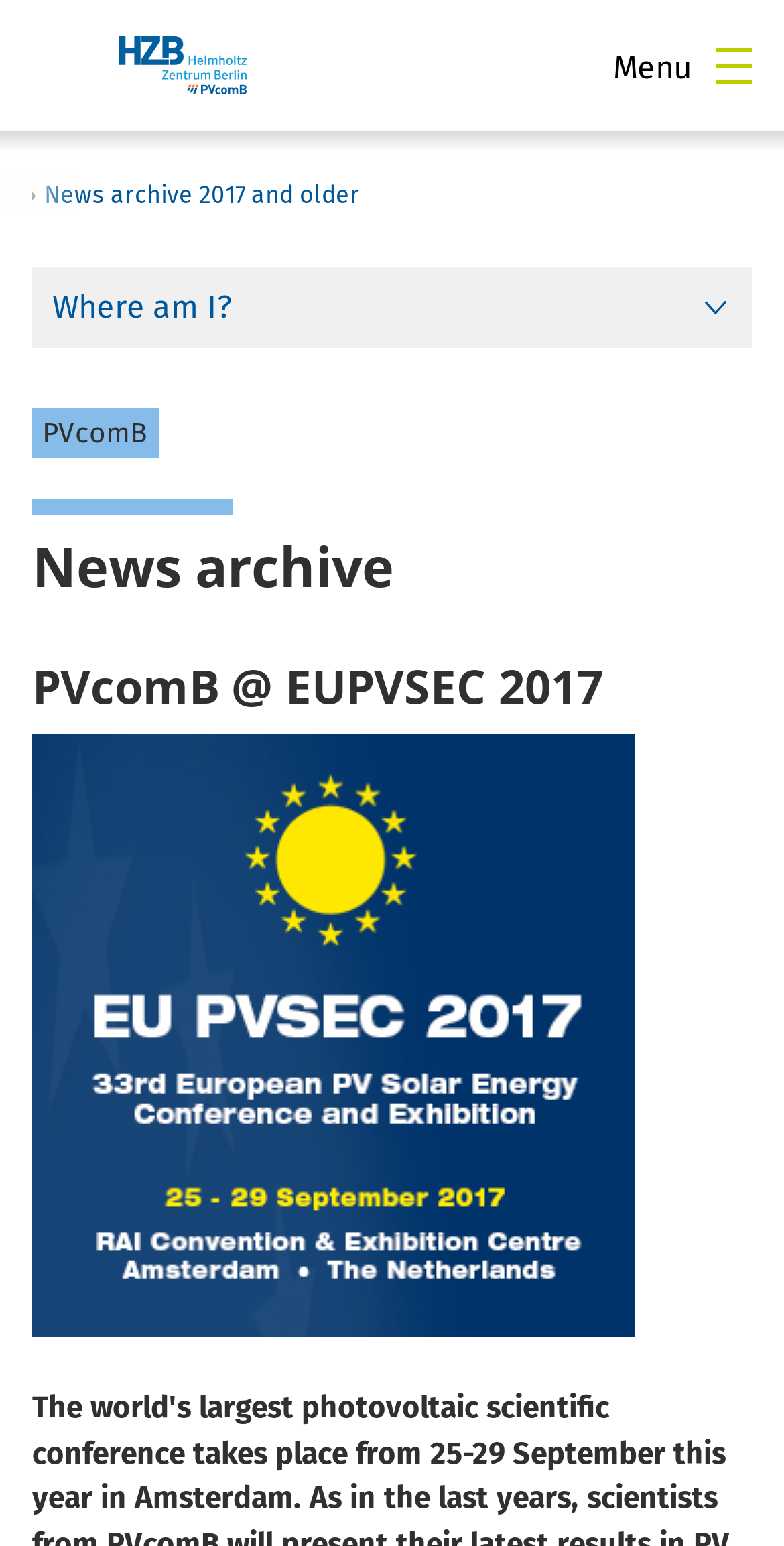Using the given element description, provide the bounding box coordinates (top-left x, top-left y, bottom-right x, bottom-right y) for the corresponding UI element in the screenshot: Menu Close Menu

[0.782, 0.031, 0.959, 0.054]